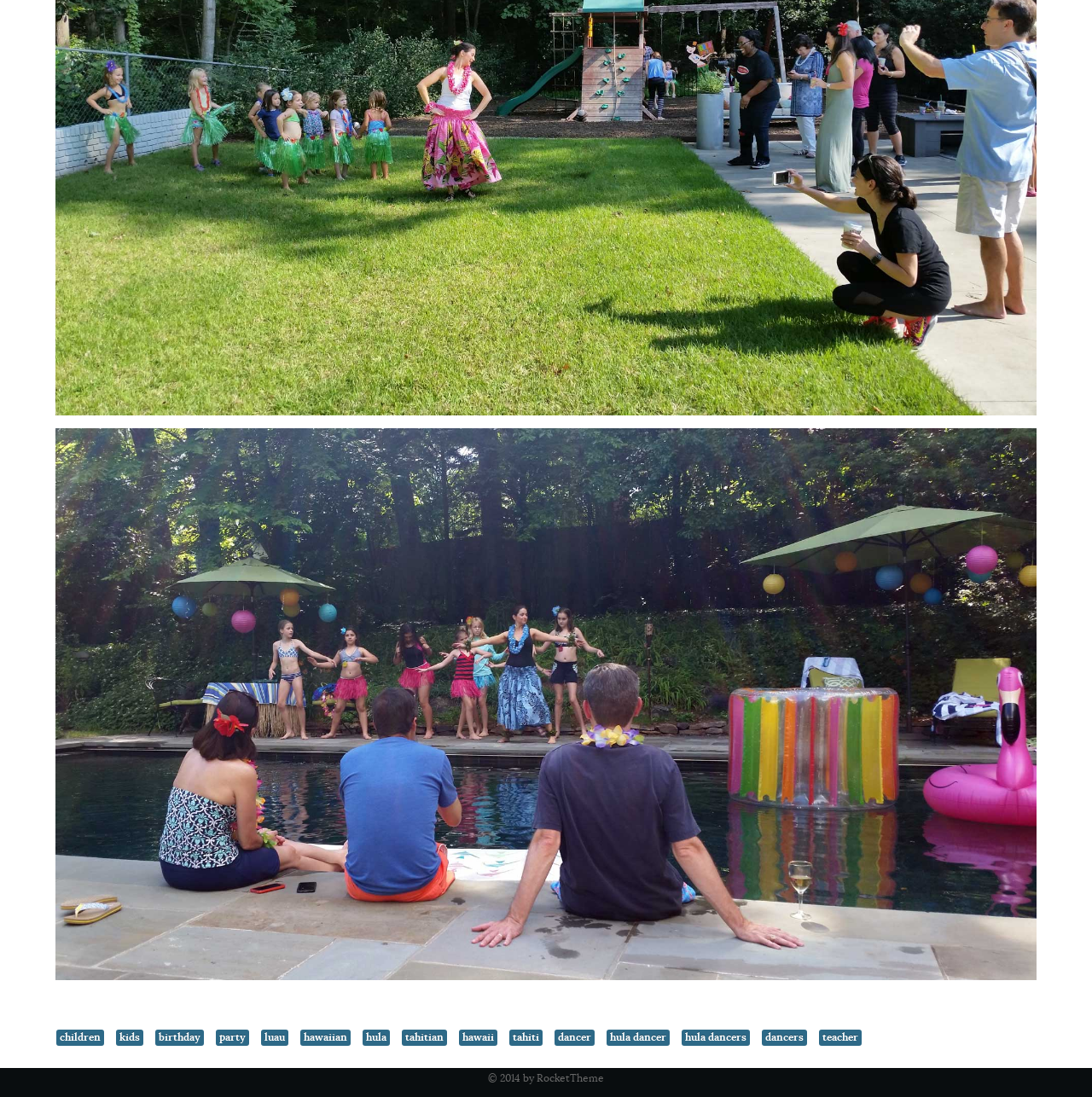Please find the bounding box coordinates of the section that needs to be clicked to achieve this instruction: "learn about tahitian".

[0.368, 0.939, 0.409, 0.953]